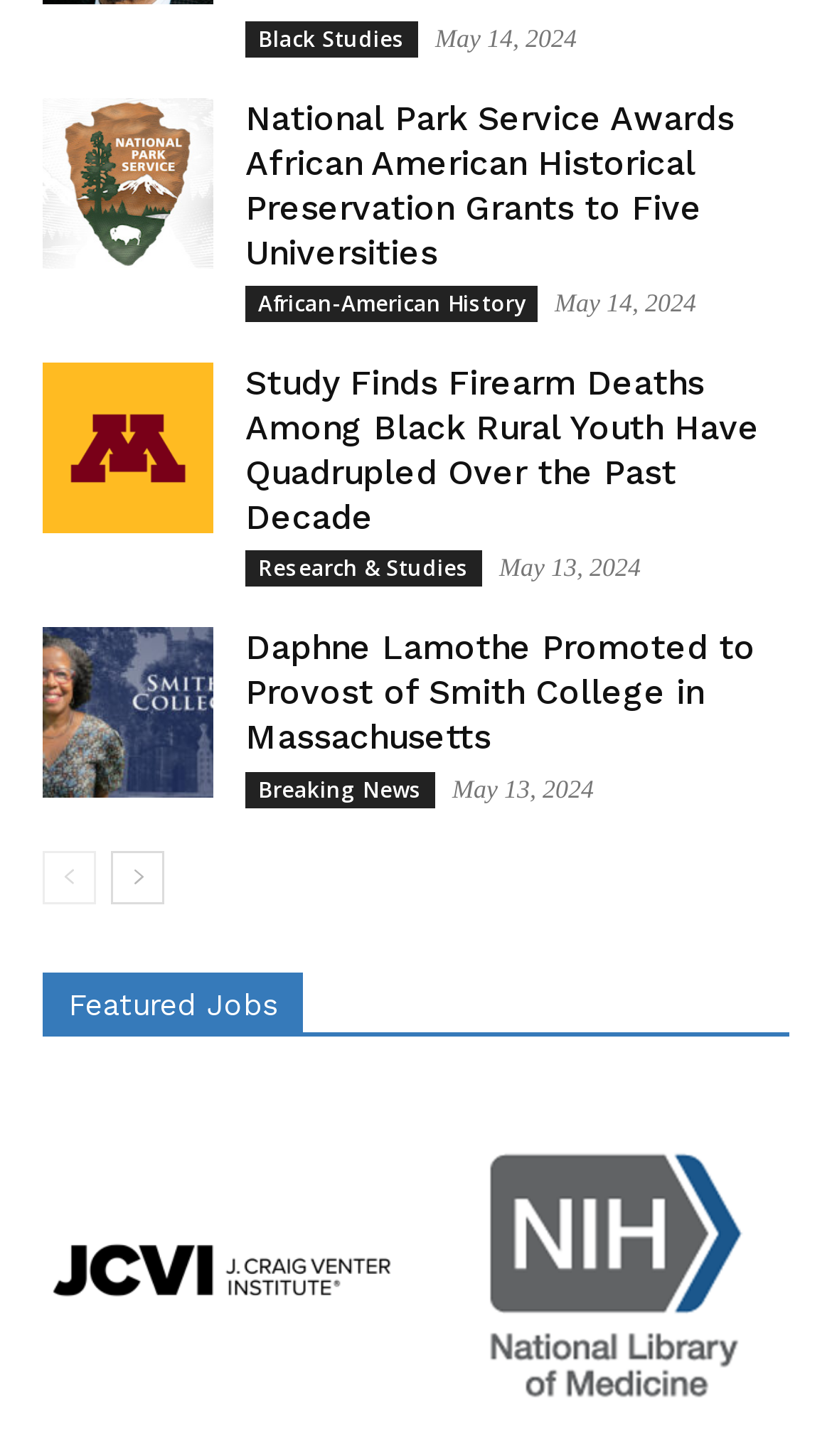Locate the bounding box coordinates of the clickable element to fulfill the following instruction: "Apply for 'Associate Professor – Synthetic Biology (Vashee Lab)'". Provide the coordinates as four float numbers between 0 and 1 in the format [left, top, right, bottom].

[0.051, 0.75, 0.481, 0.995]